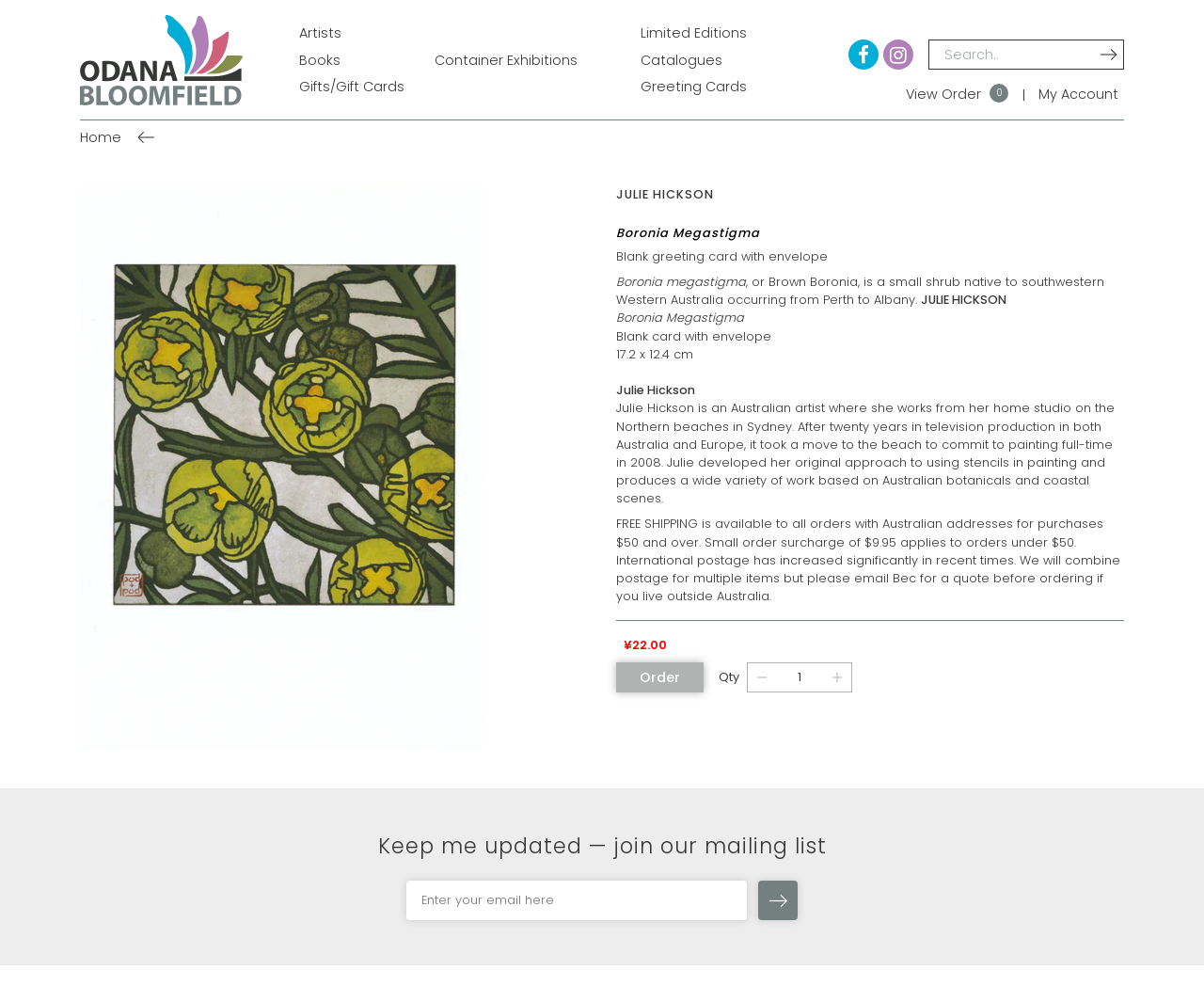Provide the bounding box coordinates of the area you need to click to execute the following instruction: "Subscribe to the mailing list".

[0.63, 0.894, 0.662, 0.933]